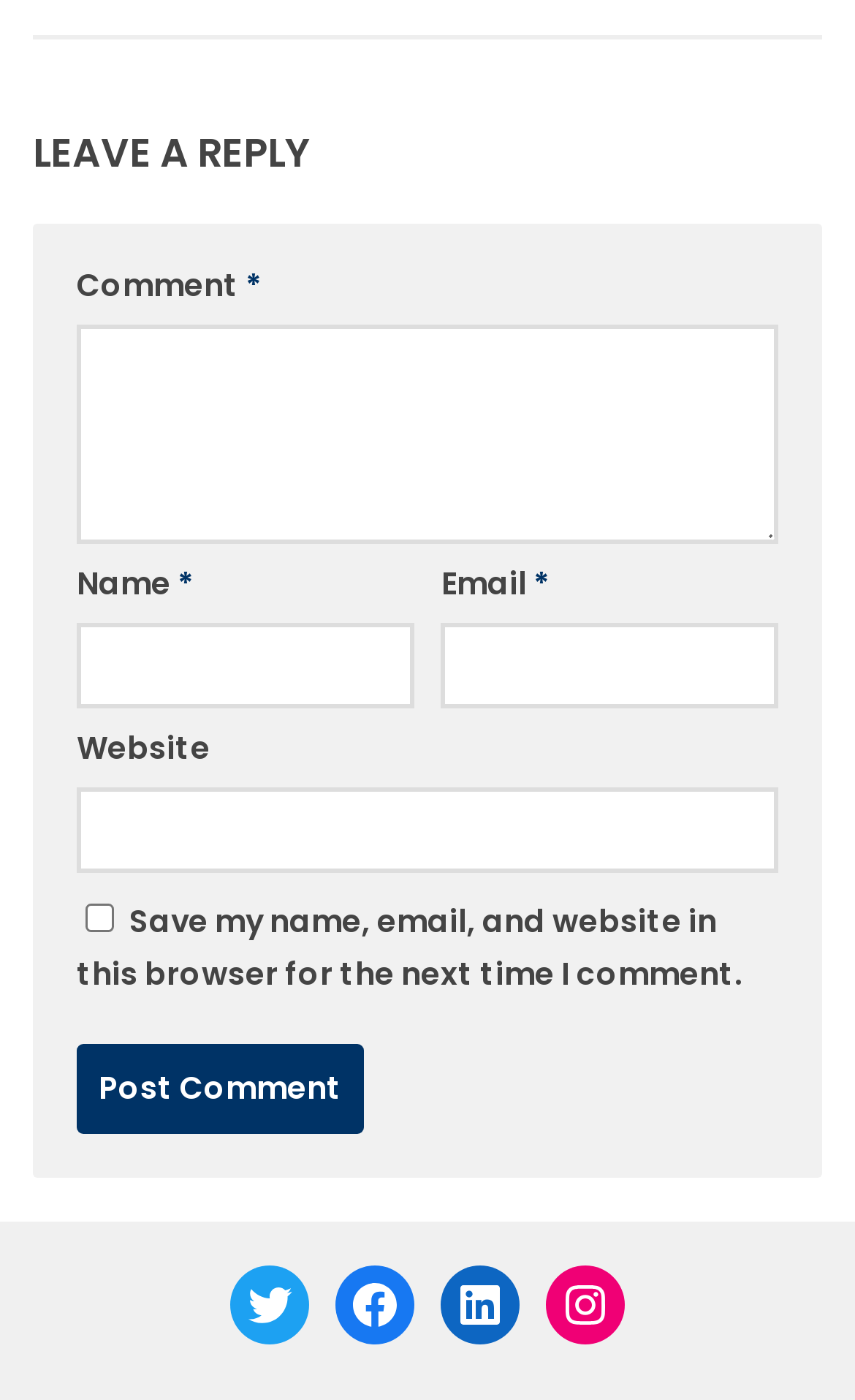Using the information in the image, give a detailed answer to the following question: What is the purpose of the checkbox?

The checkbox is labeled 'Save my name, email, and website in this browser for the next time I comment.' This suggests that its purpose is to save the user's comment information for future use.